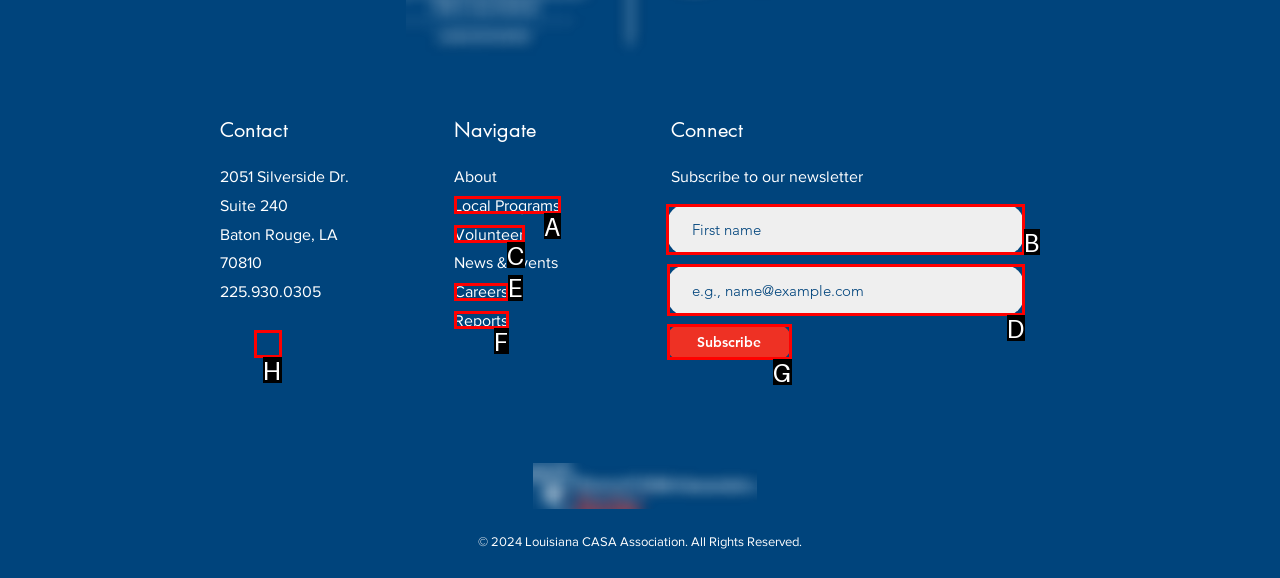Select the appropriate bounding box to fulfill the task: Enter first name Respond with the corresponding letter from the choices provided.

B